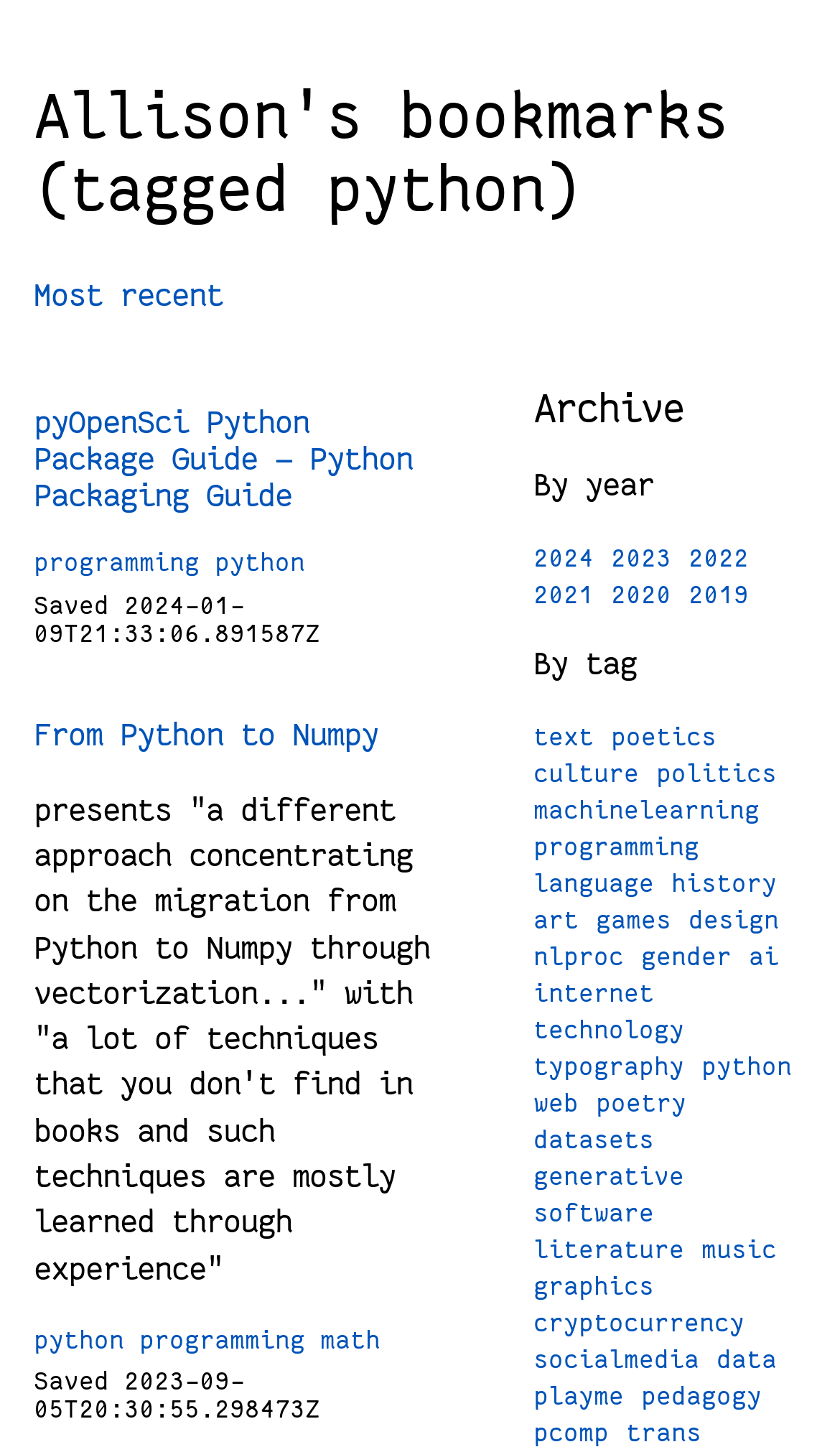What is the oldest year available in the archive?
Please provide a detailed and comprehensive answer to the question.

I looked at the link elements under the 'Archive' section, which are from [823] to [832], and found that the oldest year available in the archive is 2019.